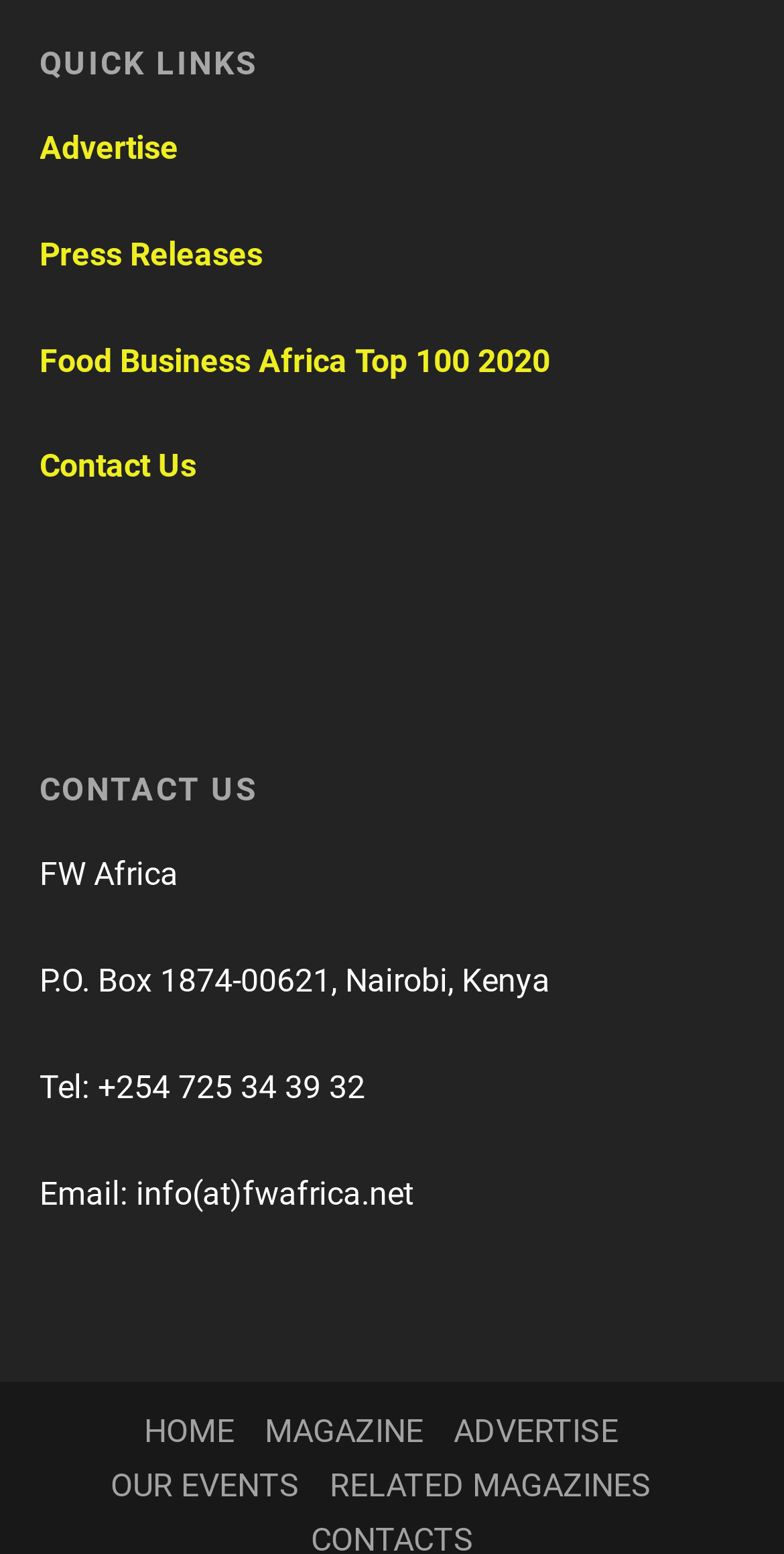What is the title of the first section?
Please look at the screenshot and answer using one word or phrase.

QUICK LINKS